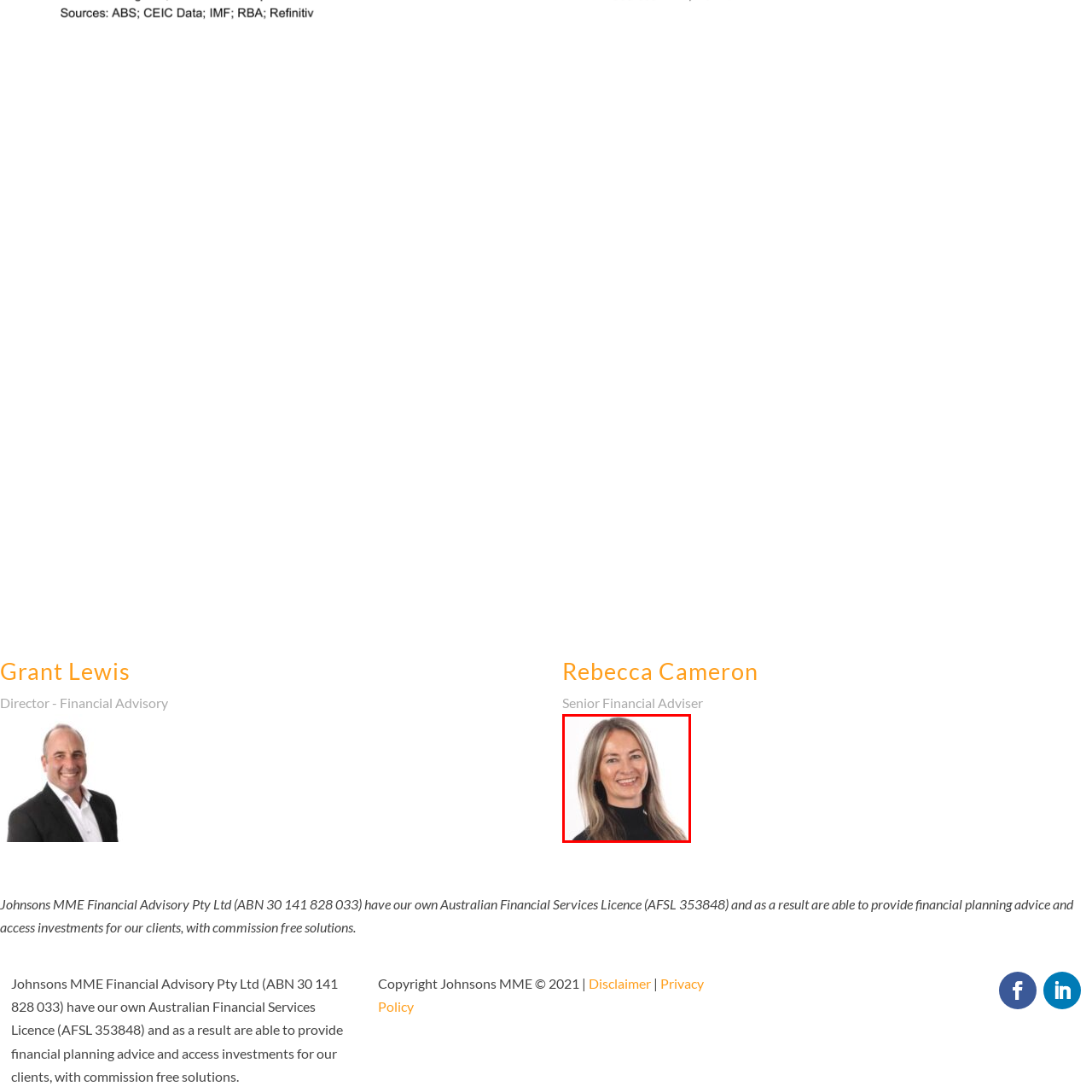What is Rebecca's role in Johnsons MME Financial Advisory Pty Ltd?
Study the image highlighted with a red bounding box and respond to the question with a detailed answer.

According to the image, Rebecca is a Senior Financial Adviser at Johnsons MME Financial Advisory Pty Ltd, and her role involves providing financial planning advice.